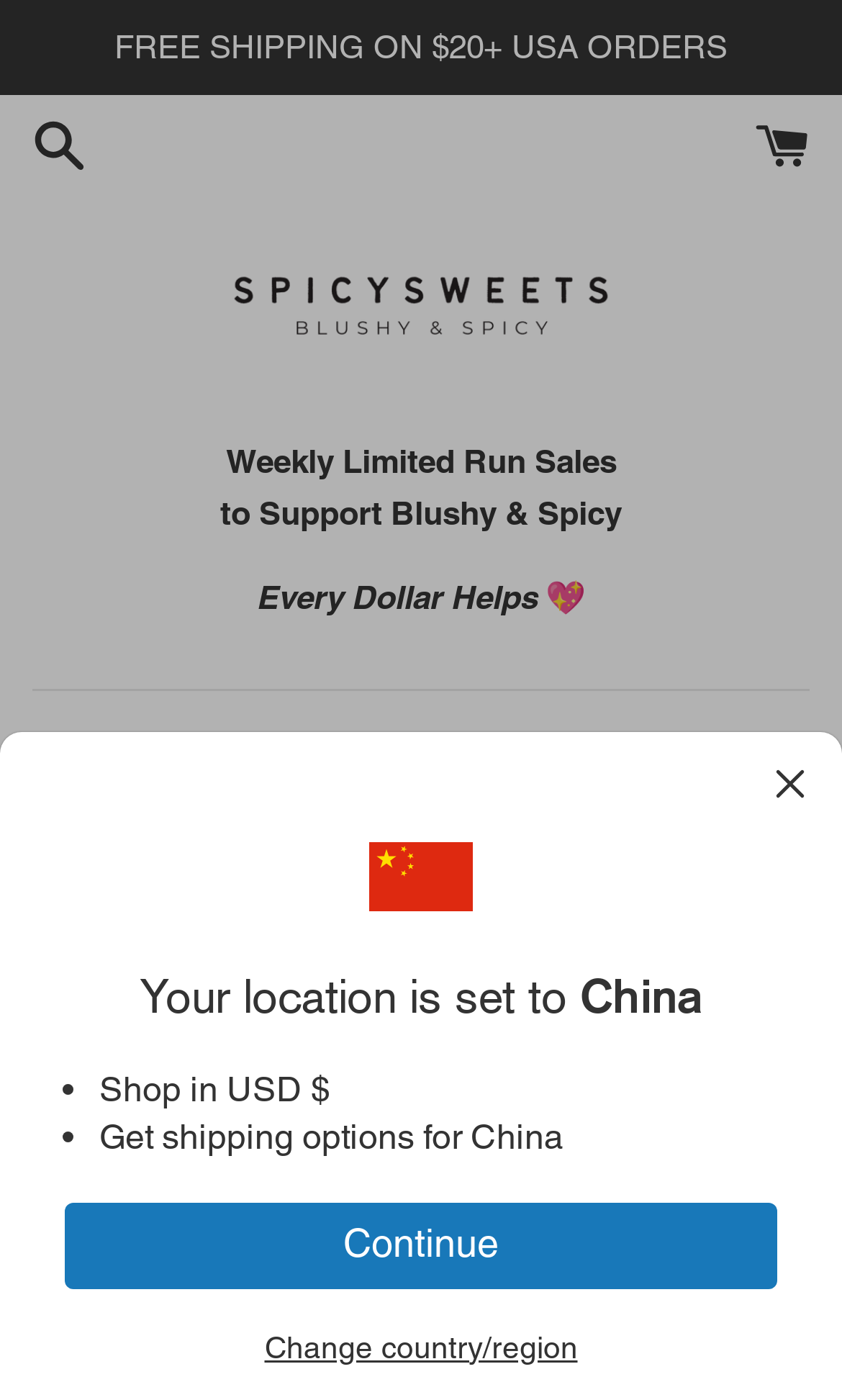What is the theme of the current sale?
Based on the visual details in the image, please answer the question thoroughly.

I found a heading on the webpage that says 'This Week's Limited Run Sale!', which indicates that the current sale is a limited run sale for this week.